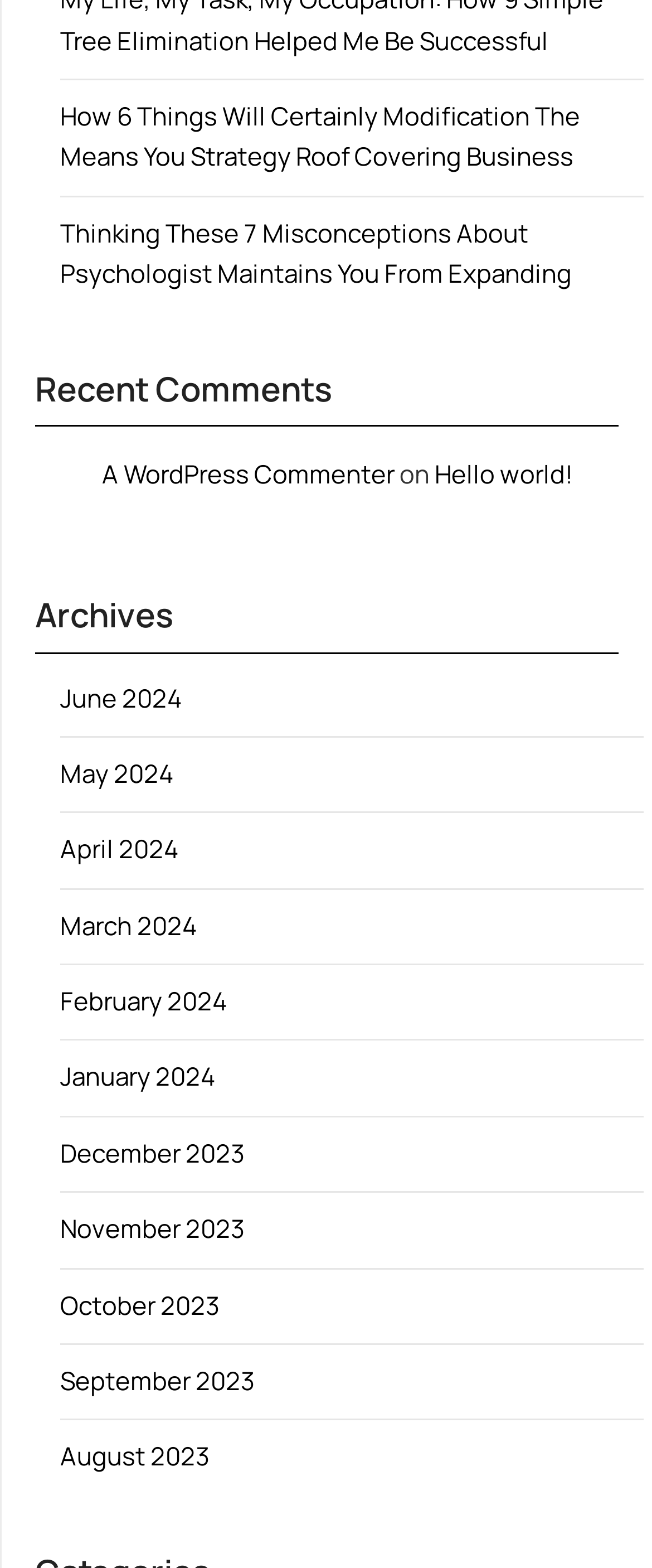Using the details in the image, give a detailed response to the question below:
What is the title of the first article?

The first article is located under the 'Recent Comments' section, and its title is 'Hello world!' which is a link.